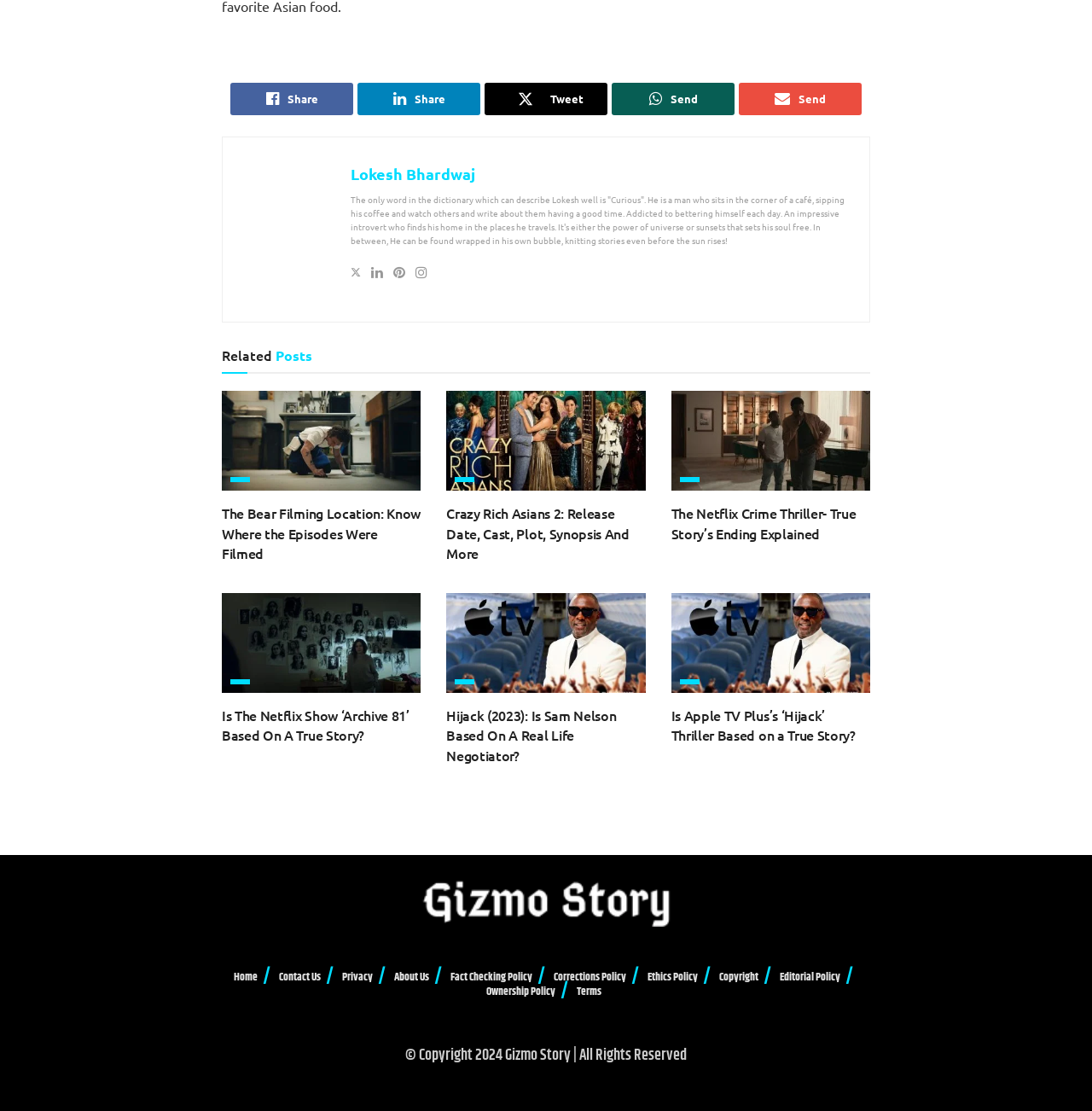What is the copyright year mentioned at the bottom of the webpage? Based on the screenshot, please respond with a single word or phrase.

2024